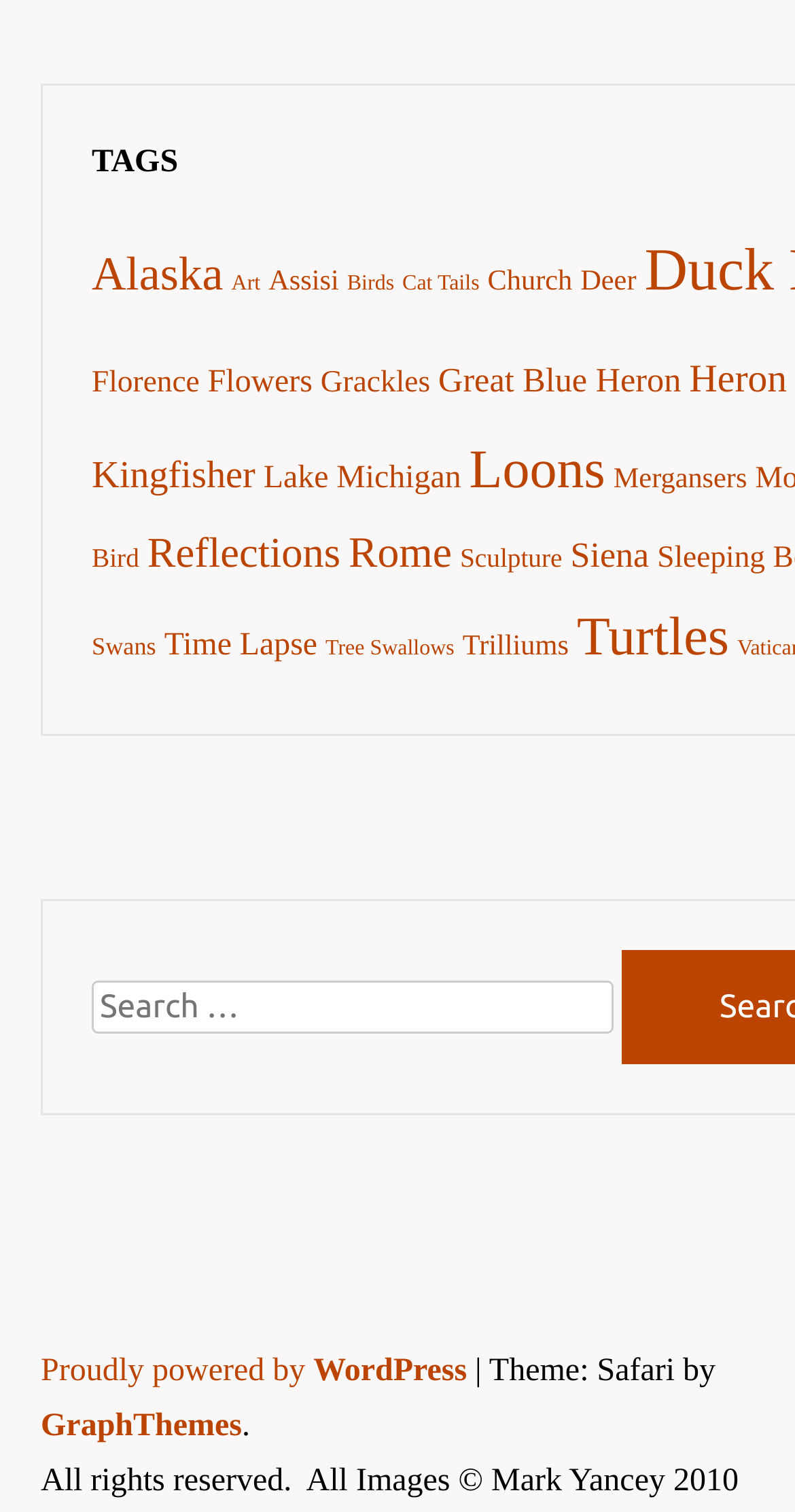Please find the bounding box coordinates (top-left x, top-left y, bottom-right x, bottom-right y) in the screenshot for the UI element described as follows: Cat Tails

[0.506, 0.184, 0.603, 0.199]